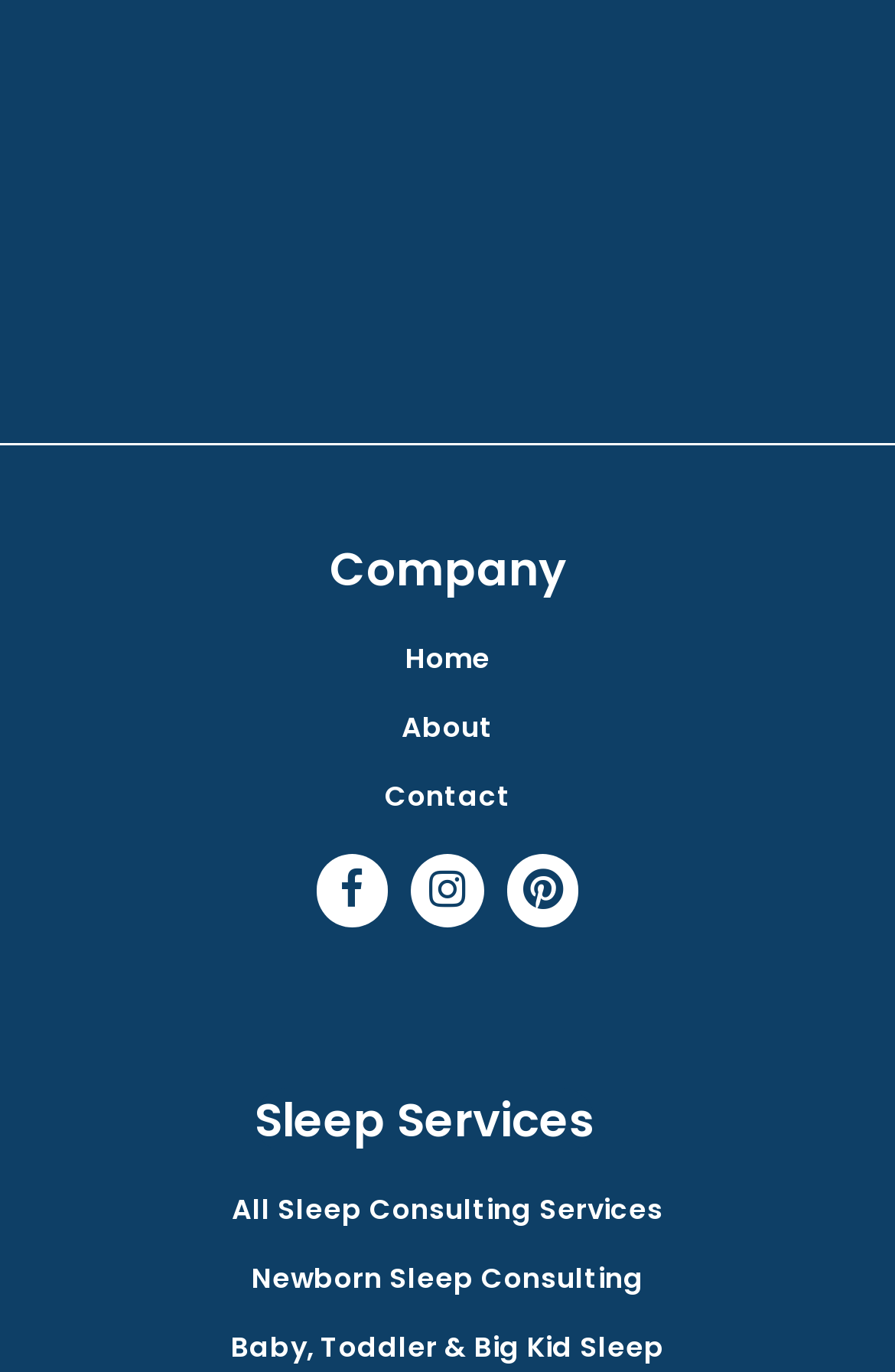Please find the bounding box for the UI element described by: "aria-label="Go to https://bellalunafamily.com/behavior/"".

[0.295, 0.131, 0.5, 0.265]